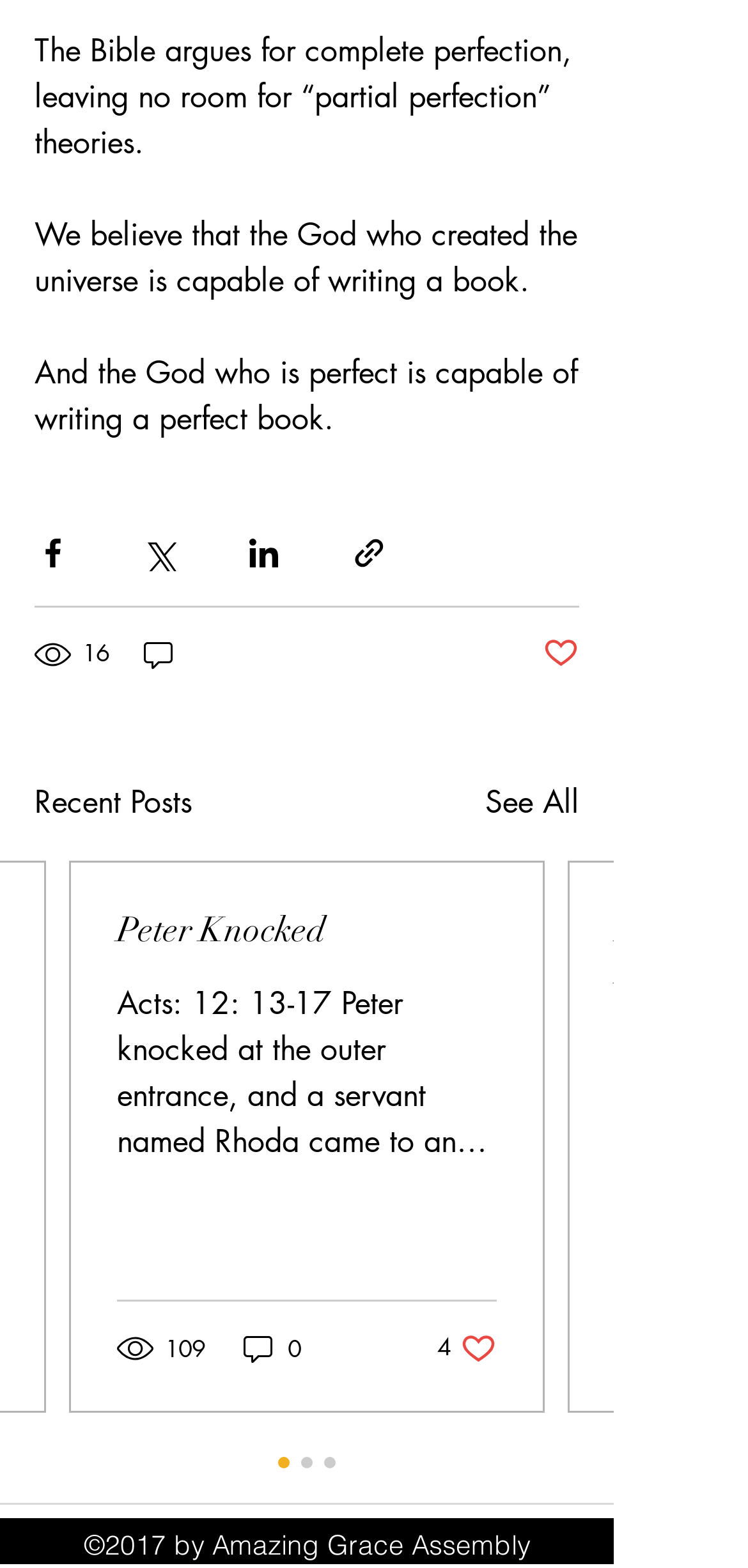Please give a short response to the question using one word or a phrase:
What is the name of the assembly mentioned at the bottom of the page?

Amazing Grace Assembly